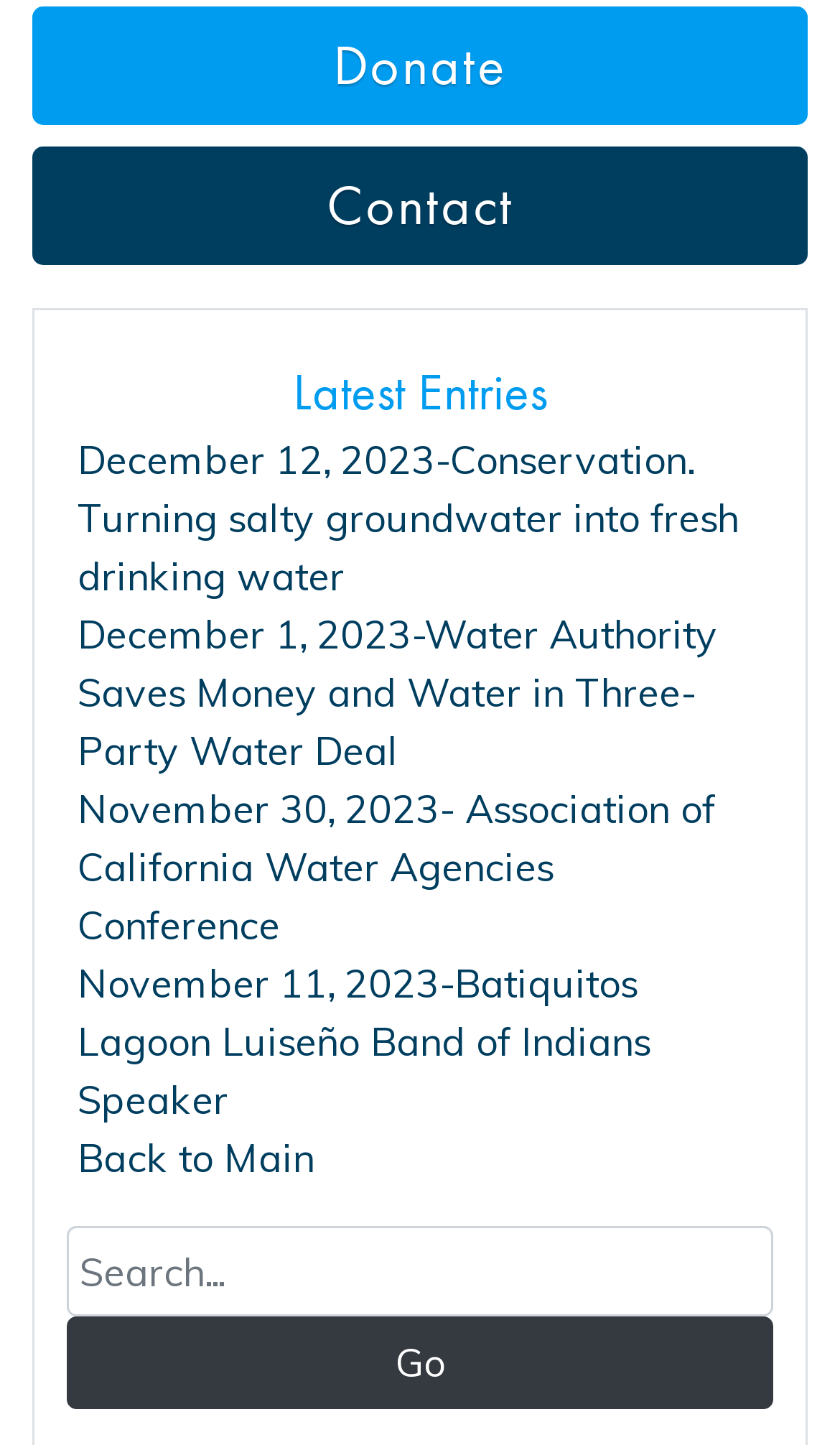Determine the bounding box coordinates of the target area to click to execute the following instruction: "Click on Donate."

[0.396, 0.019, 0.604, 0.07]